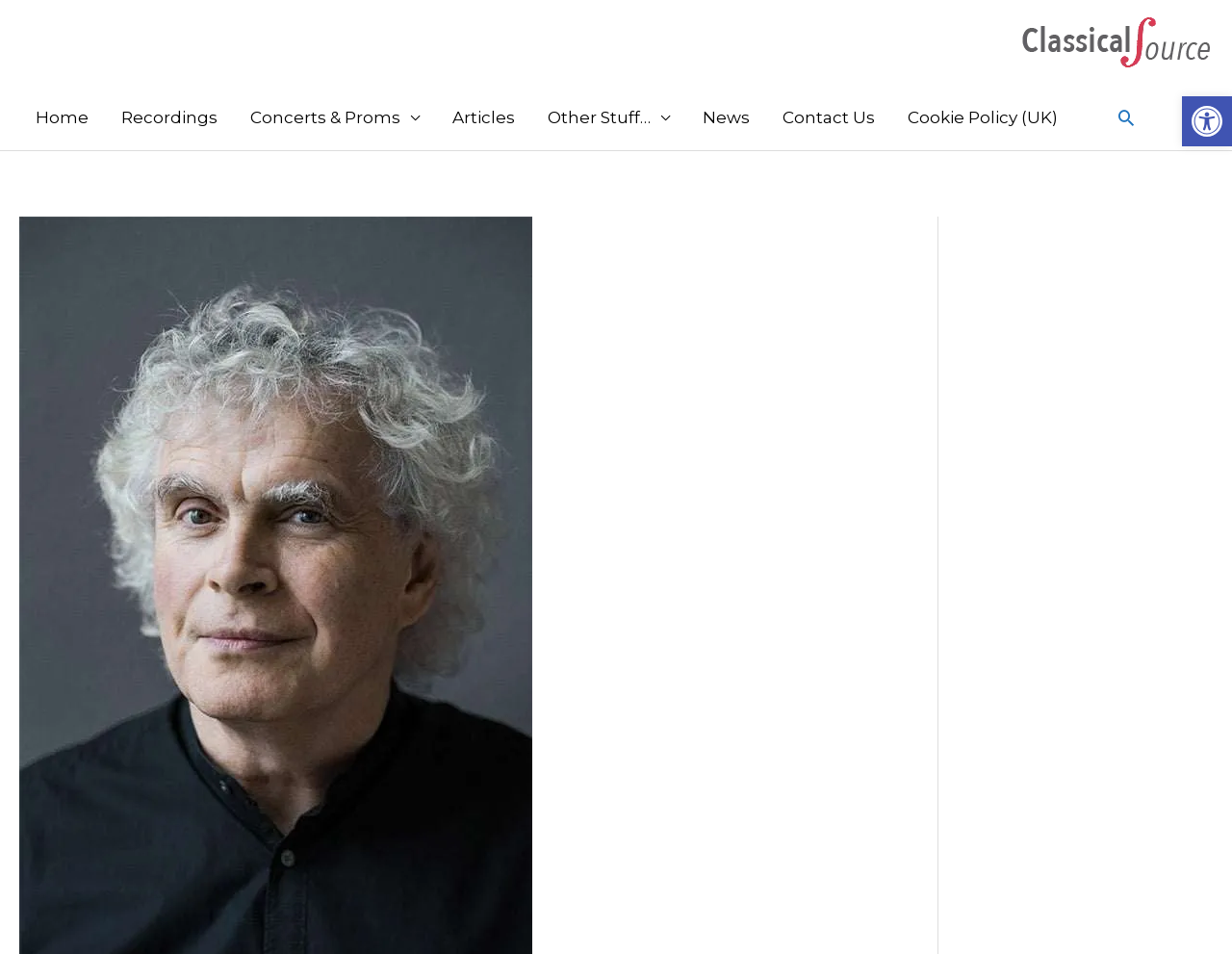Look at the image and give a detailed response to the following question: What is the main content area of the page?

I identified a complementary element that takes up a significant portion of the page, which is likely to be the main content area. This element contains an iframe with an advertisement, but it's likely that the main content will be displayed in this area.